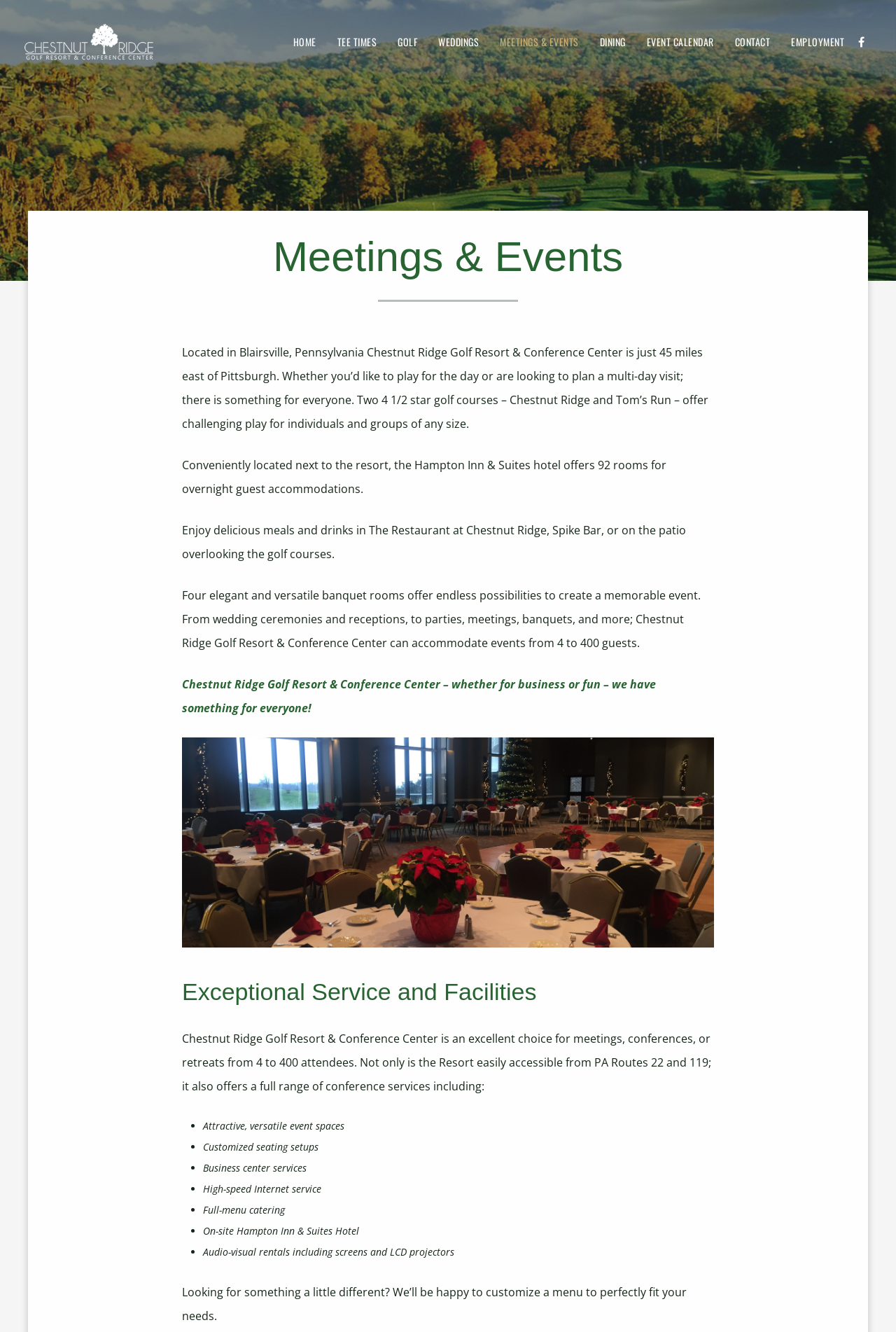Please identify the bounding box coordinates of the region to click in order to complete the given instruction: "Click the EVENT CALENDAR link". The coordinates should be four float numbers between 0 and 1, i.e., [left, top, right, bottom].

[0.71, 0.0, 0.808, 0.063]